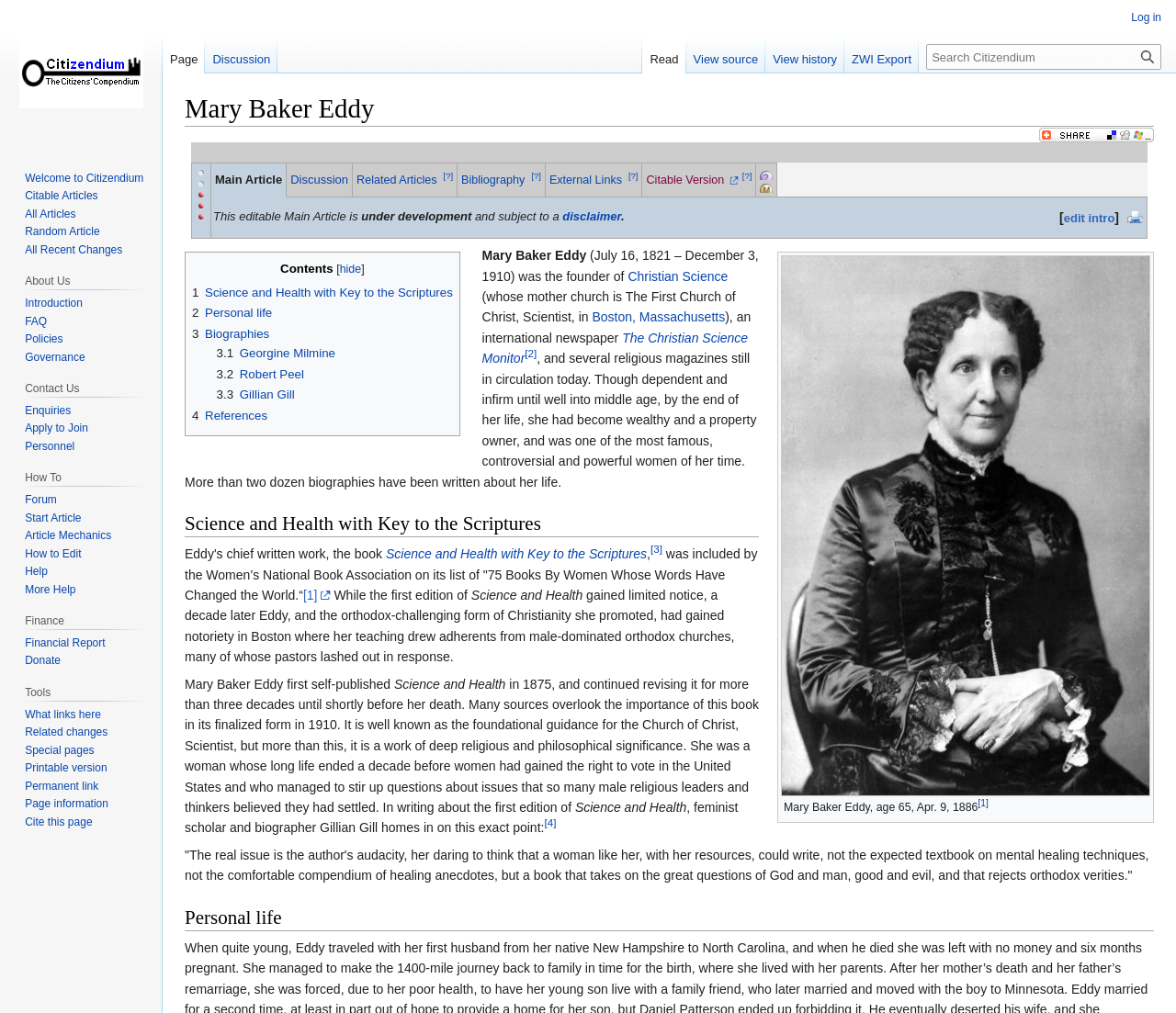What is Mary Baker Eddy's occupation?
Provide a detailed and well-explained answer to the question.

Based on the webpage, Mary Baker Eddy is described as the founder of Christian Science, which is mentioned in the text '(whose mother church is The First Church of Christ, Scientist, in Boston, Massachusetts)'.